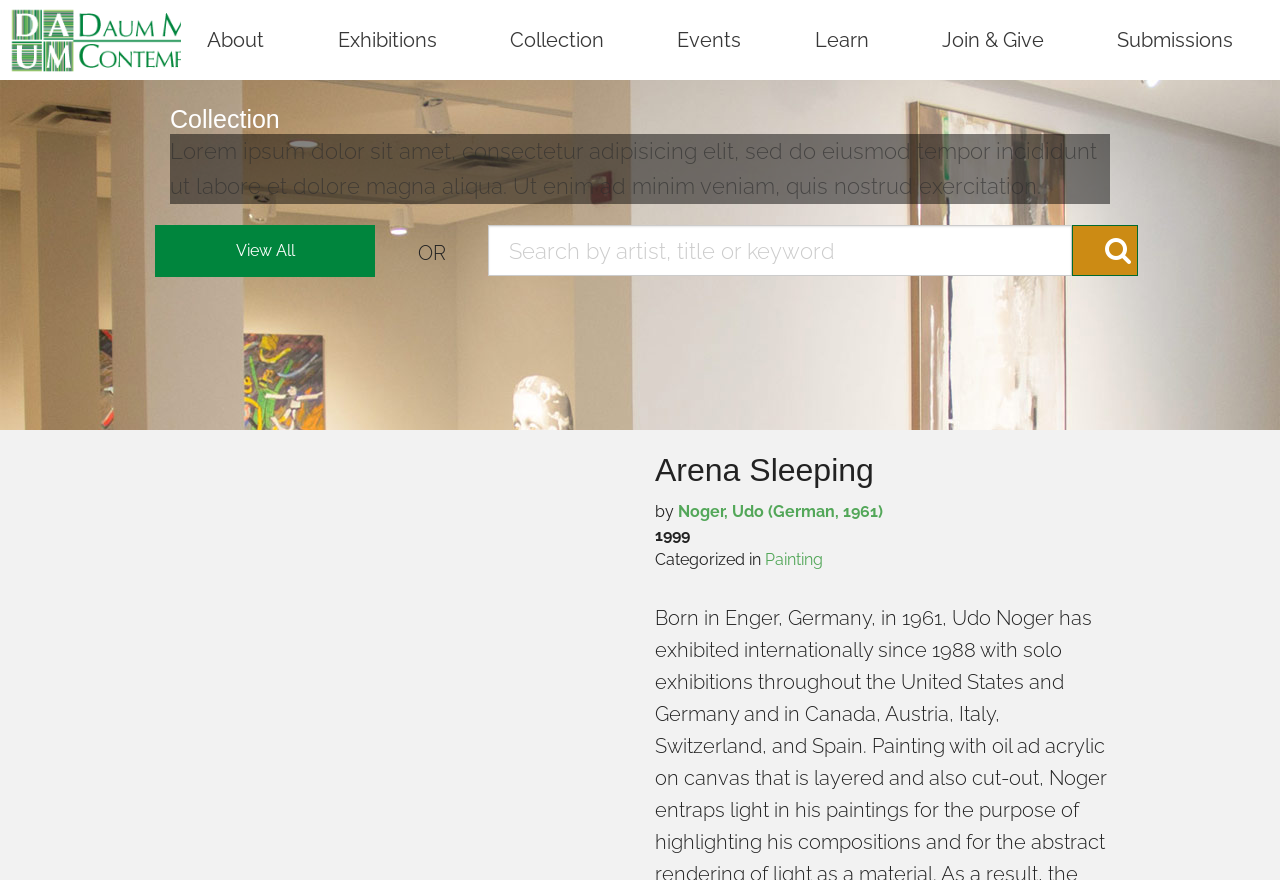Please find the bounding box coordinates of the element that needs to be clicked to perform the following instruction: "Click the About link". The bounding box coordinates should be four float numbers between 0 and 1, represented as [left, top, right, bottom].

[0.141, 0.0, 0.243, 0.091]